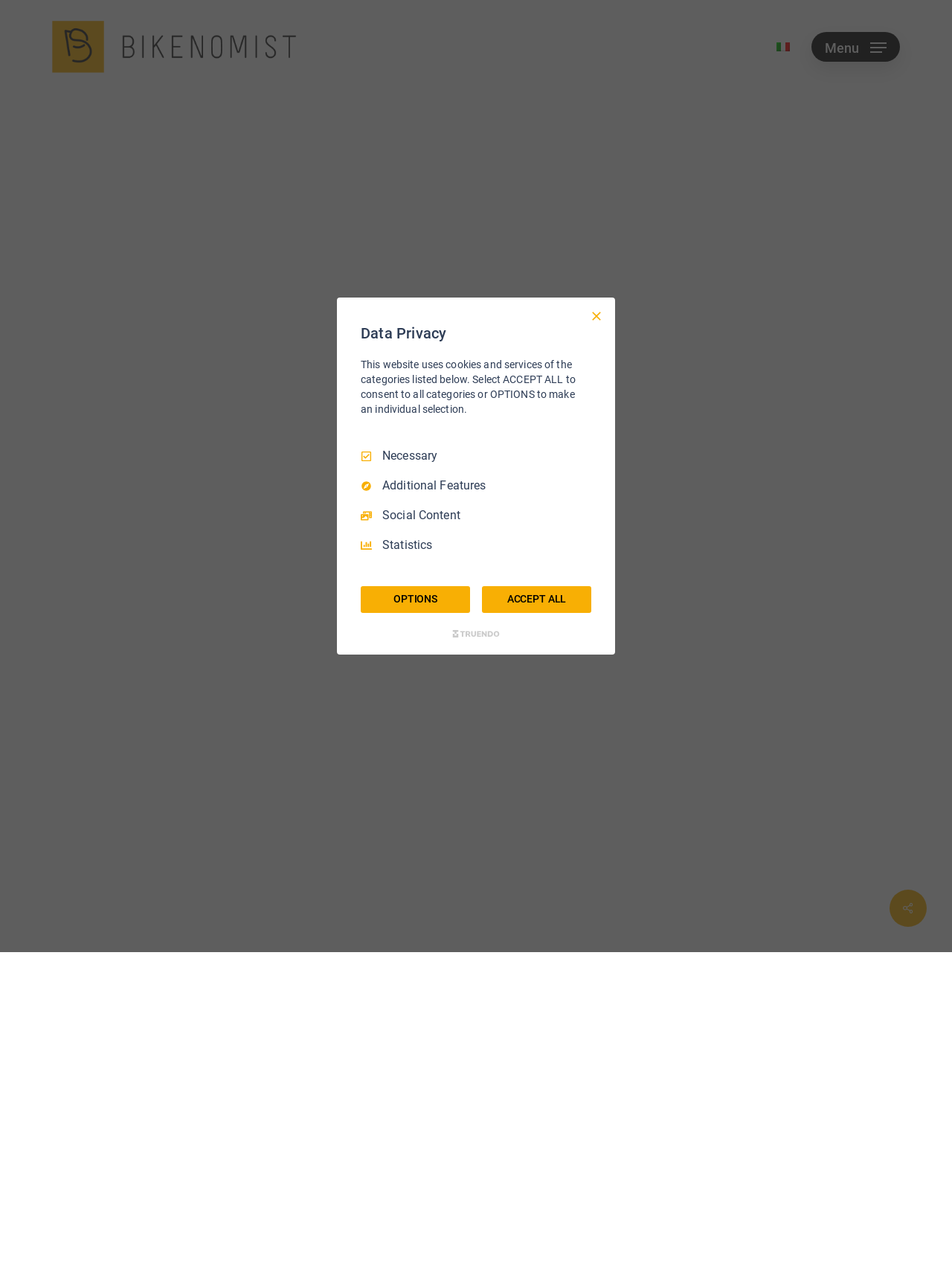Provide a thorough description of the webpage you see.

The webpage is titled "Best of Bikenomist in 2022 - Bikenomist" and appears to be a review of the top moments of the year 2022. At the top left, there is a link to "Bikenomist" accompanied by an image with the same name. On the top right, there are links to "Italian" and a navigation menu.

Below the title, there is a heading "Best of Bikenomist in 2022" followed by an image of Paolo Pinzuti, a link to his name, and the date "31 December 2022" with a "4 min read" label. The main content of the page is divided into sections, each with a heading and descriptive text.

The first section is about "The School Streets" and includes a downloadable guide and a link to a webinar. The second section is about the "Cycle Tourism Fair, the first edition" and includes a report of the two-day event.

On the right side of the page, there is a section about data privacy, which includes a heading, a description, and options to accept or customize cookie settings. There are also several buttons and images related to data privacy.

At the bottom of the page, there is a link to "Truendo.com" and a button with an image. Additionally, there is a YouTube video player embedded in the page, which is likely related to the Cycle Tourism Fair event.